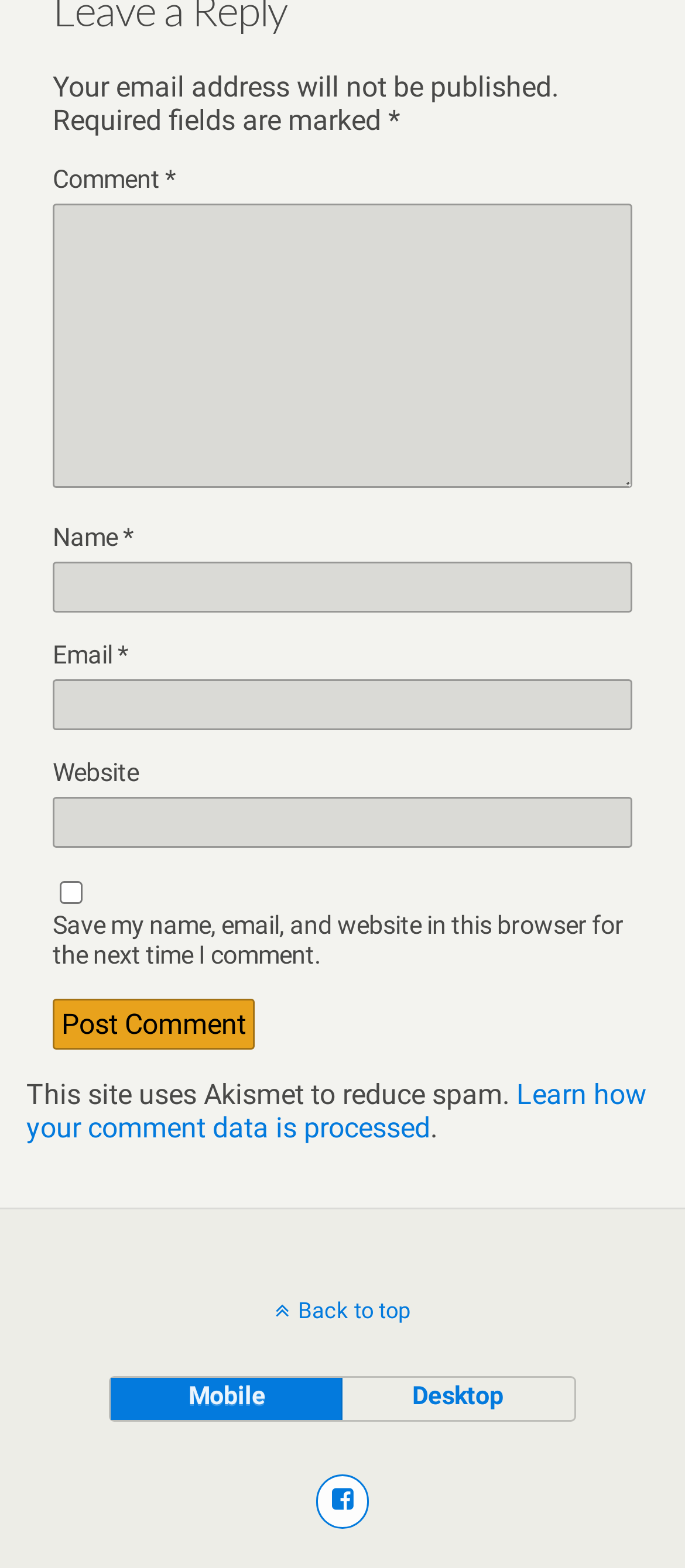Indicate the bounding box coordinates of the element that needs to be clicked to satisfy the following instruction: "Enter your comment". The coordinates should be four float numbers between 0 and 1, i.e., [left, top, right, bottom].

[0.077, 0.13, 0.923, 0.311]